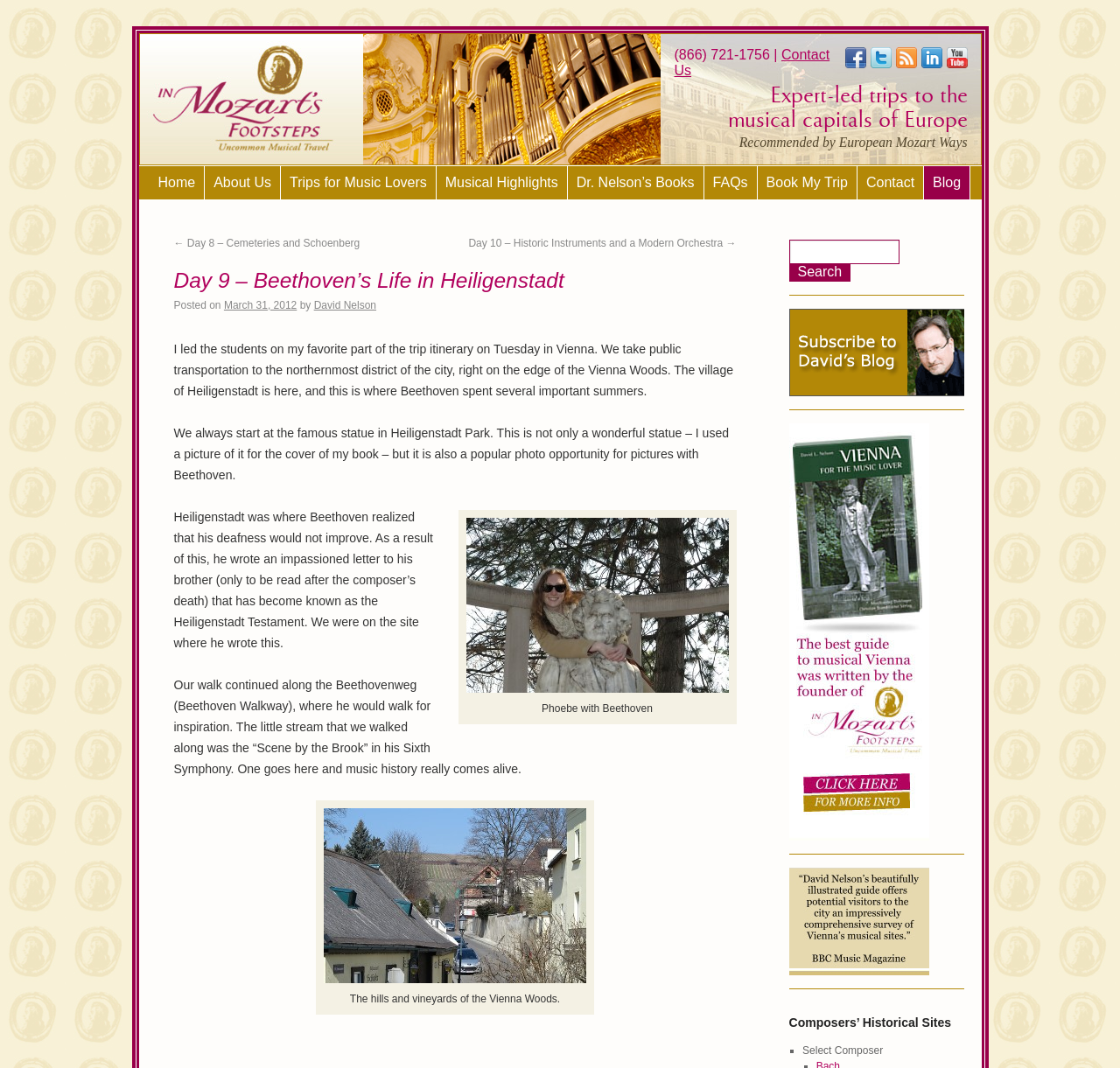Bounding box coordinates must be specified in the format (top-left x, top-left y, bottom-right x, bottom-right y). All values should be floating point numbers between 0 and 1. What are the bounding box coordinates of the UI element described as: Contact

[0.766, 0.156, 0.825, 0.187]